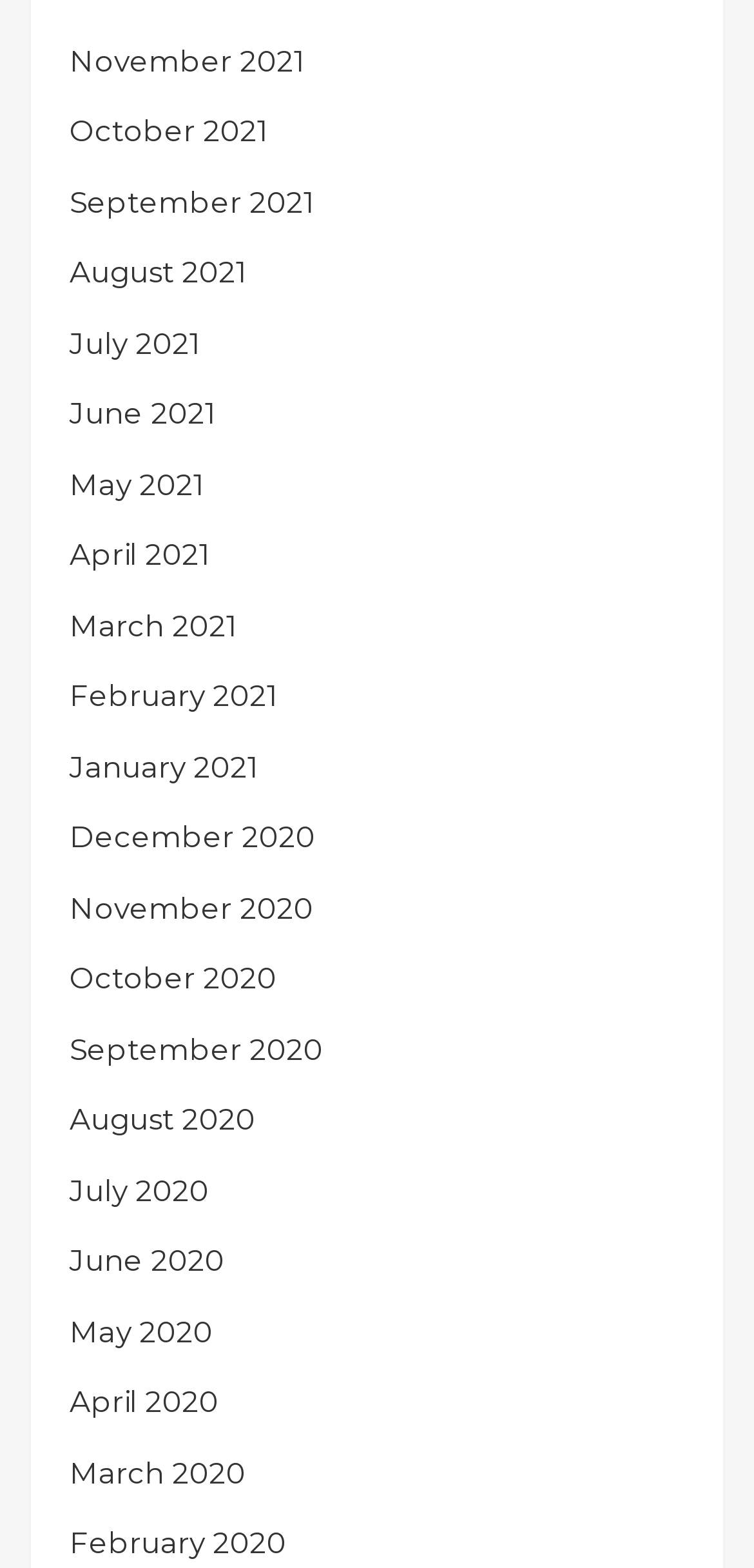Consider the image and give a detailed and elaborate answer to the question: 
How many years are represented in the list of months?

I can examine the list of links and see that there are two years represented: 2021 and 2020. The months are divided between these two years.